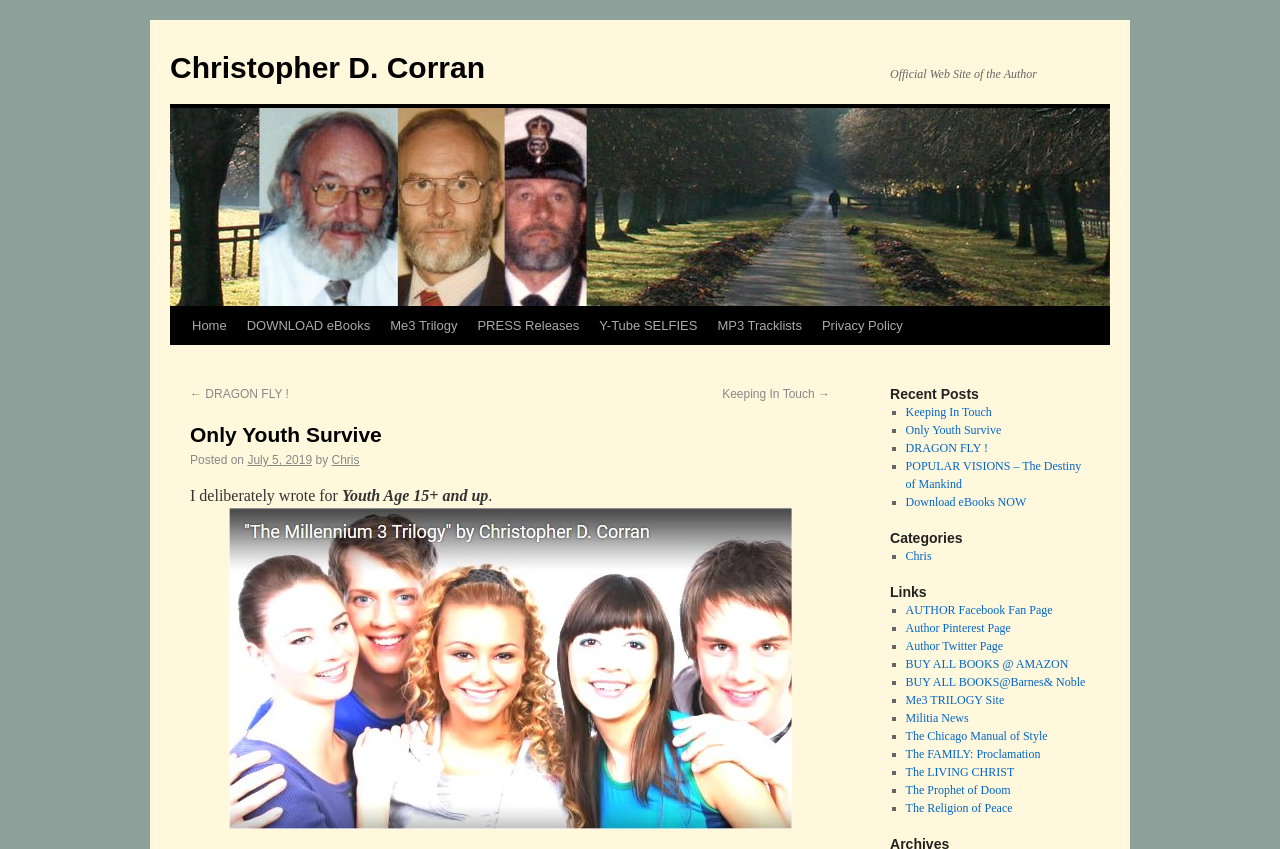Find the bounding box coordinates of the element I should click to carry out the following instruction: "Click on the 'Home' link".

[0.142, 0.362, 0.185, 0.406]